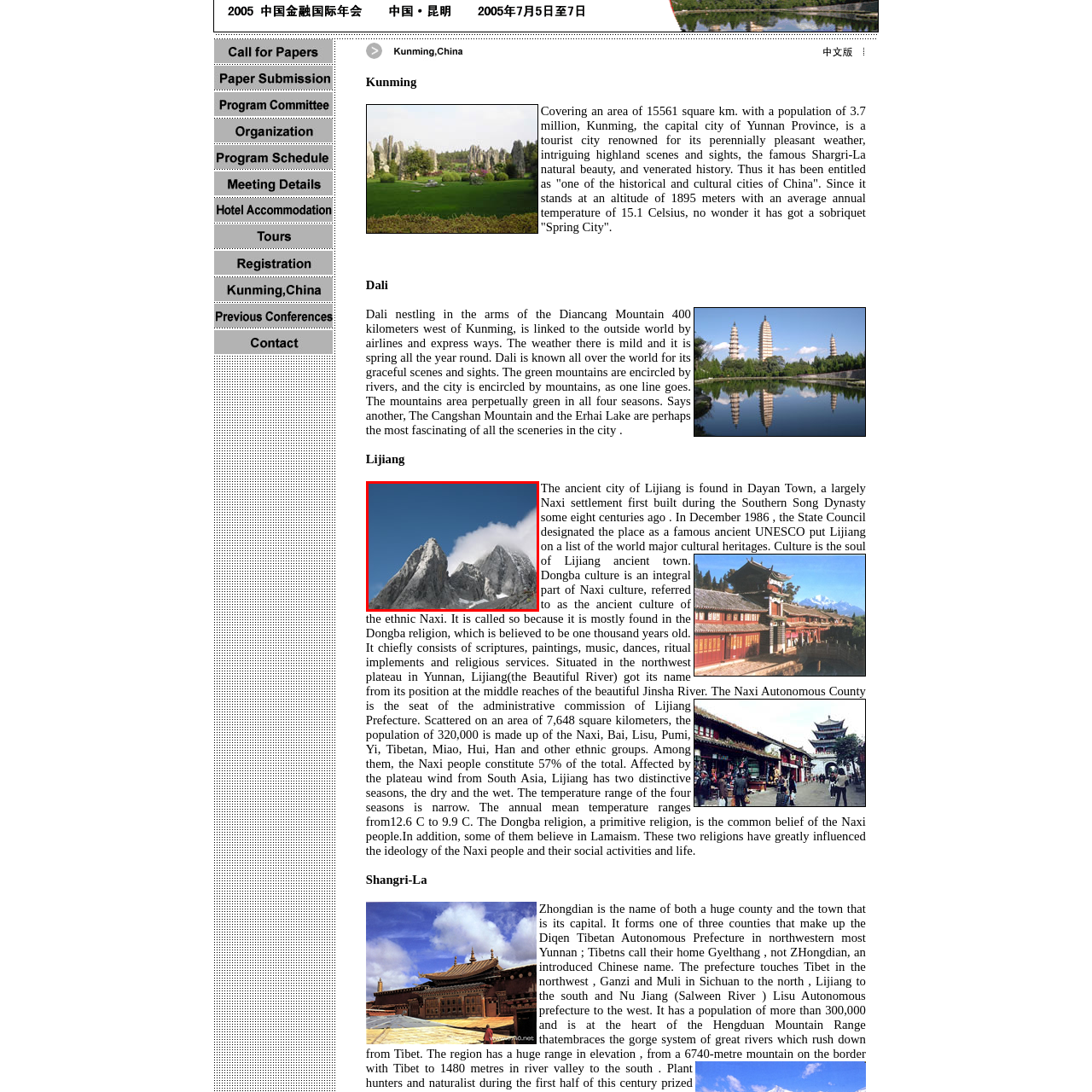Provide an in-depth description of the scene highlighted by the red boundary in the image.

The image depicts a stunning mountain landscape under a clear blue sky. Prominent peaks jut skyward, their rocky surfaces glistening with patches of snow, while clouds linger near the summit, adding a sense of drama to the scene. The rugged terrain is characteristic of high-altitude environments, capturing the majestic beauty and tranquility of nature. This picturesque view showcases the pristine wilderness, inviting viewers to appreciate the grandeur of the mountains and the vastness of the sky above.